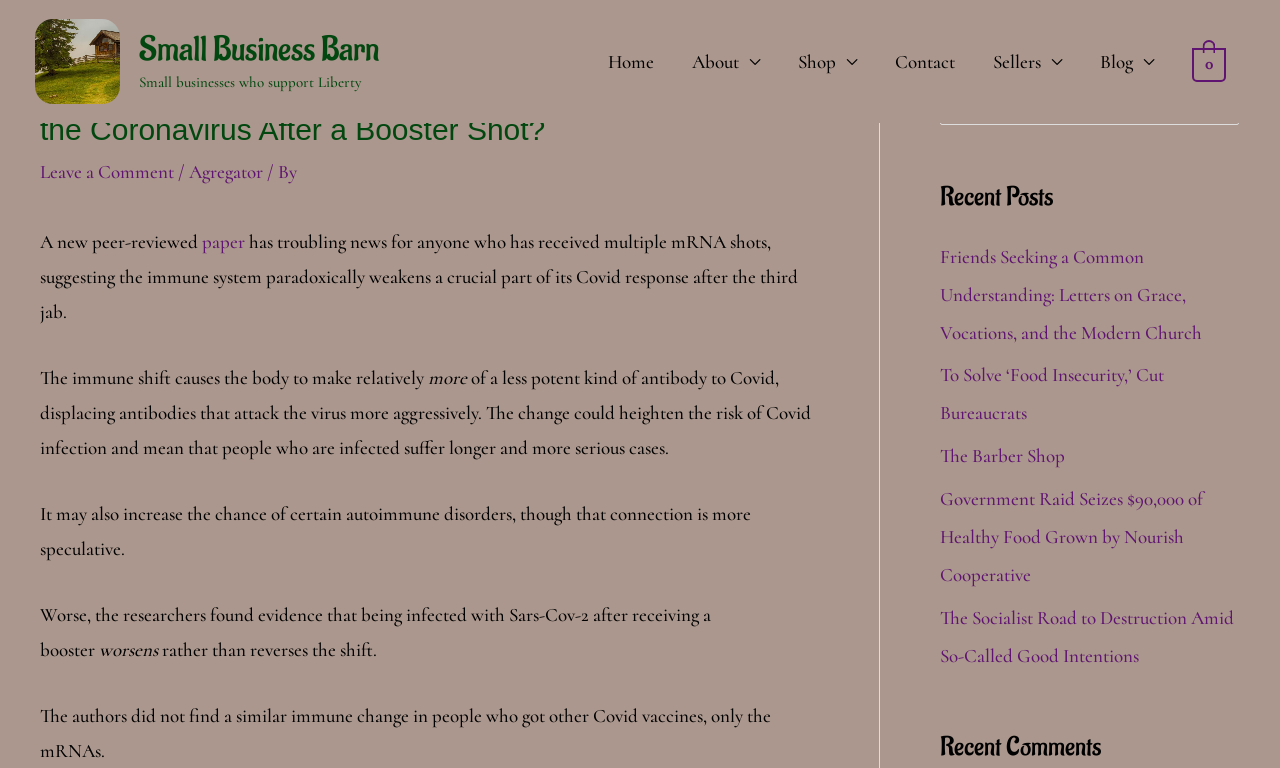Please identify the coordinates of the bounding box that should be clicked to fulfill this instruction: "View the 'Recent Posts'".

[0.734, 0.232, 0.968, 0.285]